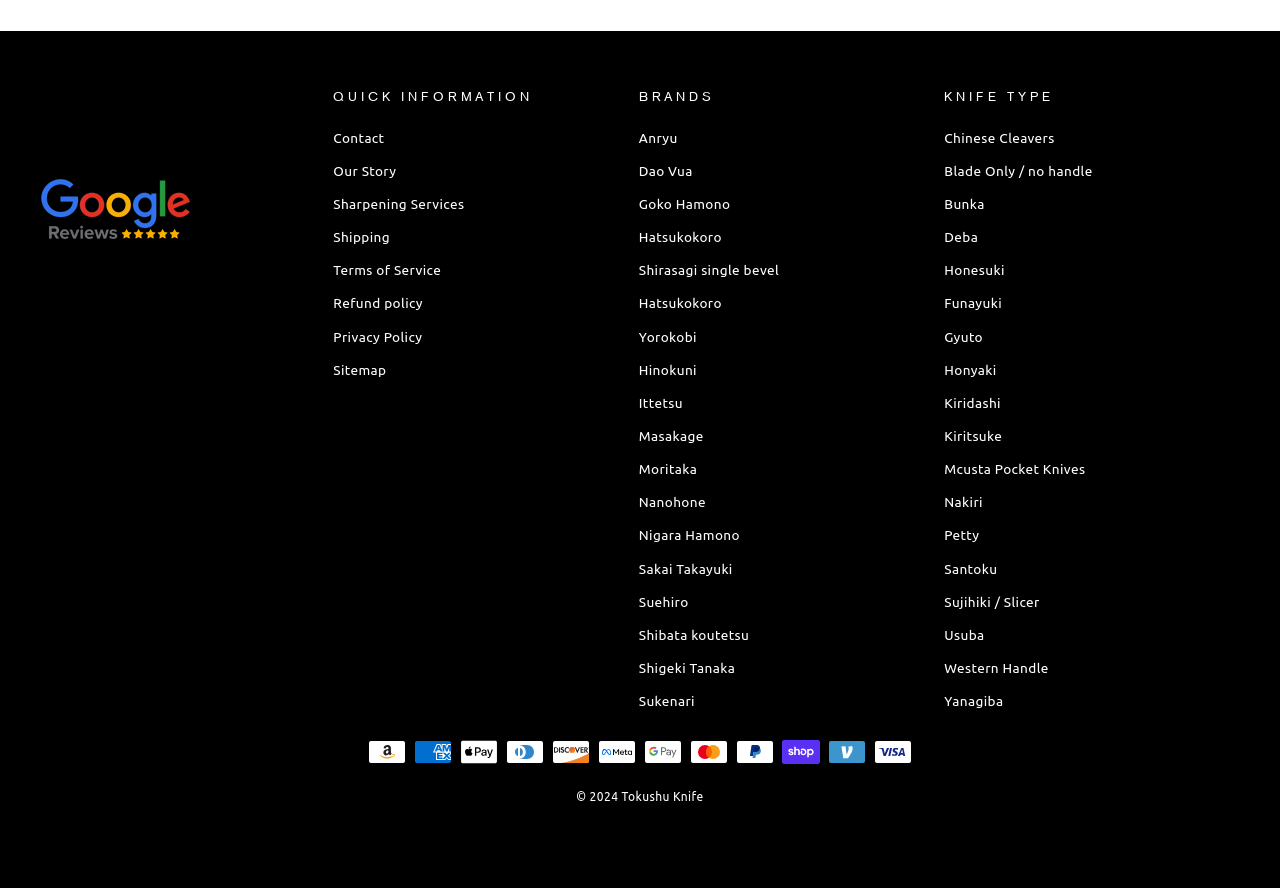From the given element description: "Our Story", find the bounding box for the UI element. Provide the coordinates as four float numbers between 0 and 1, in the order [left, top, right, bottom].

[0.26, 0.176, 0.31, 0.21]